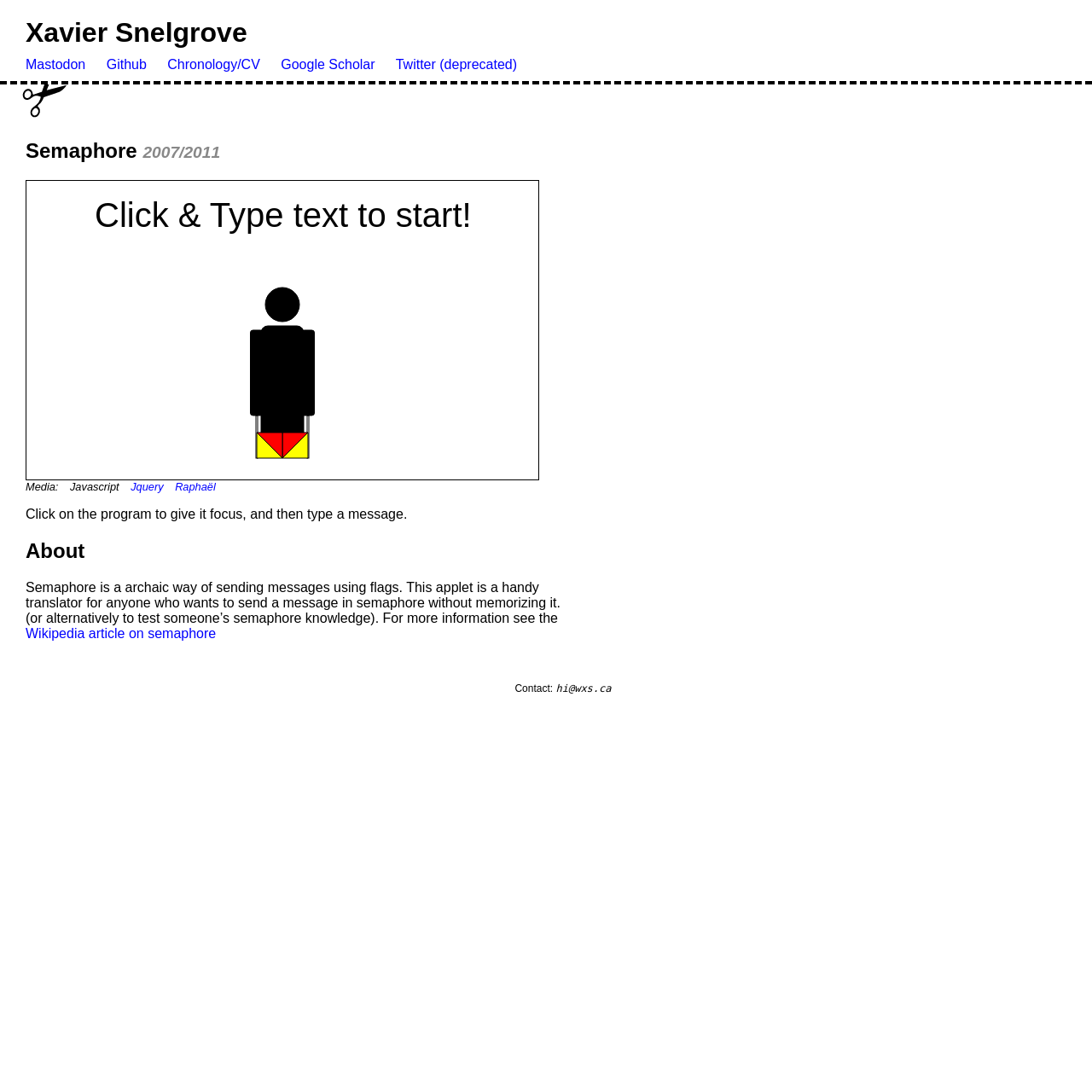Pinpoint the bounding box coordinates of the element you need to click to execute the following instruction: "Click on the Twitter link". The bounding box should be represented by four float numbers between 0 and 1, in the format [left, top, right, bottom].

[0.362, 0.052, 0.473, 0.066]